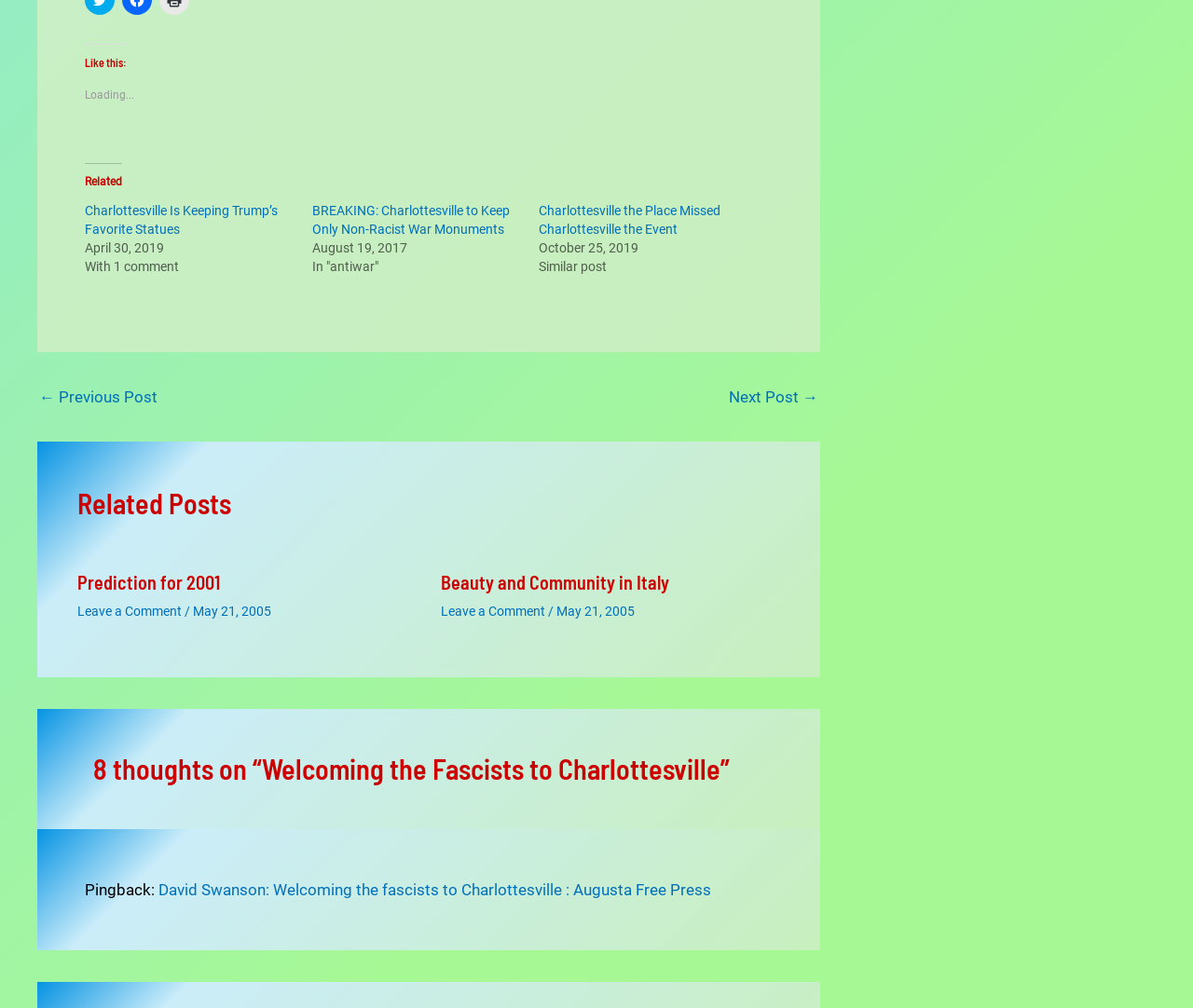Please find the bounding box coordinates of the element that must be clicked to perform the given instruction: "Learn about Gas Tunnel Under Yangtze Completed". The coordinates should be four float numbers from 0 to 1, i.e., [left, top, right, bottom].

None